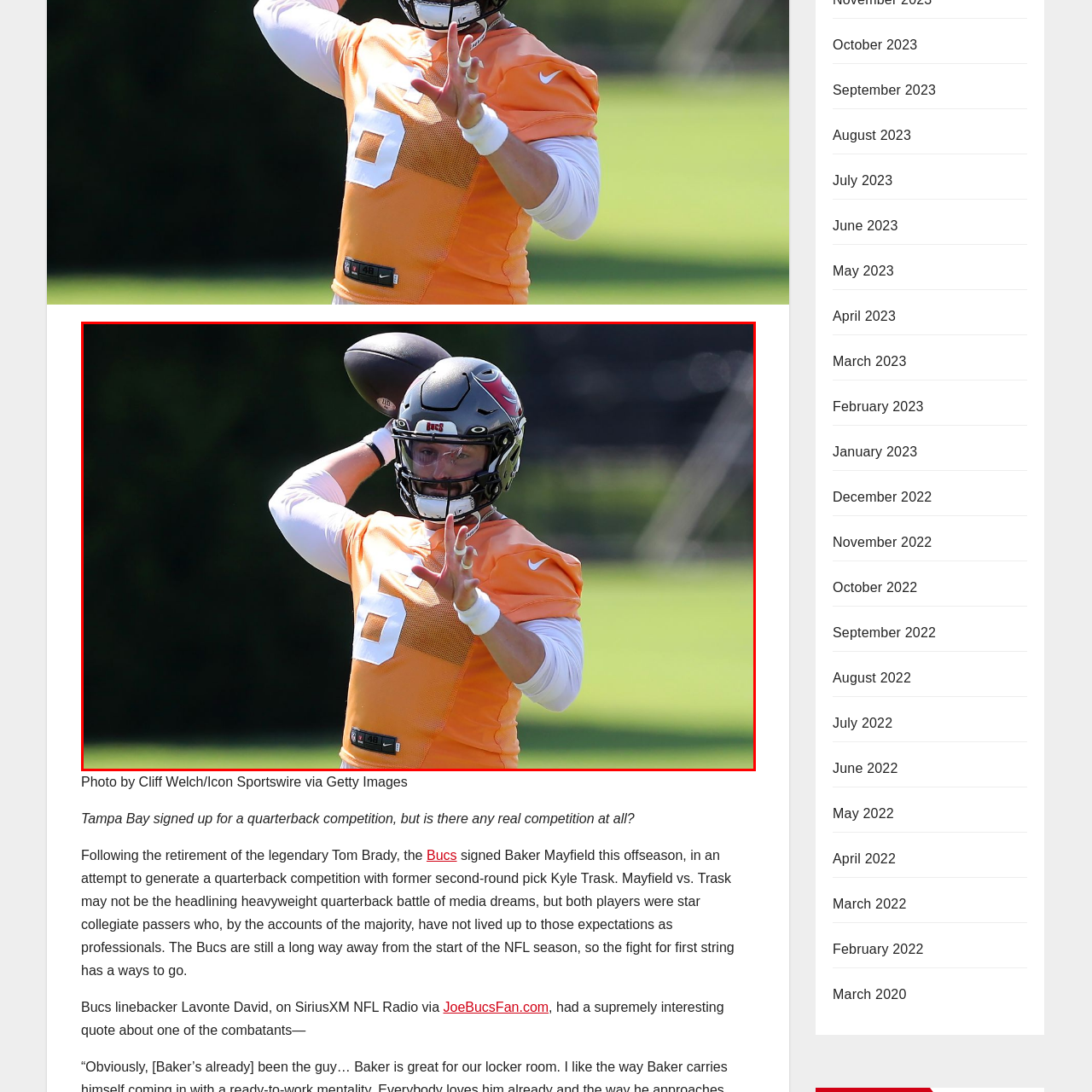Who is credited with taking the photo?  
Please examine the image enclosed within the red bounding box and provide a thorough answer based on what you observe in the image.

The photo credit is given to Cliff Welch/Icon Sportswire via Getty Images, indicating that Cliff Welch is the photographer who captured this moment during the Tampa Bay Buccaneers' offseason workouts.